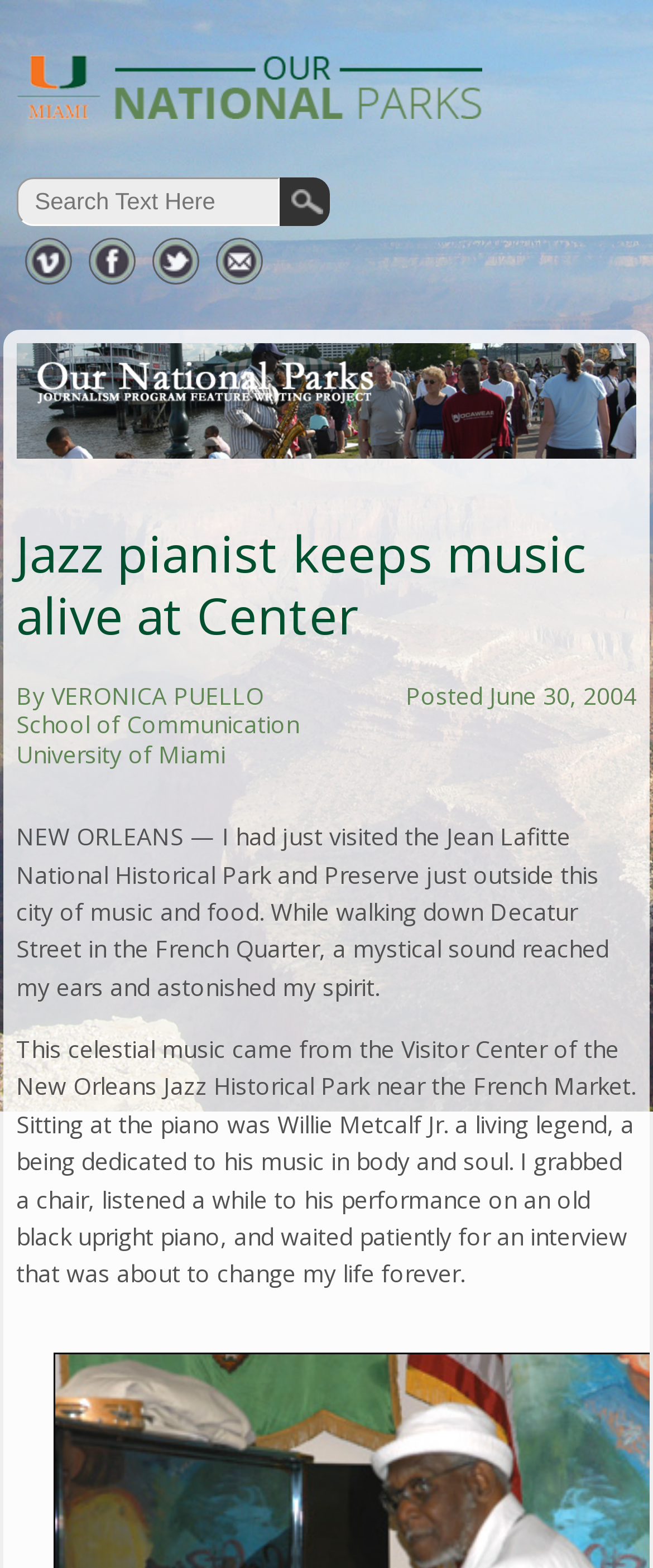Create a full and detailed caption for the entire webpage.

The webpage appears to be an article about a jazz pianist, Willie Metcalf Jr., who performs at the New Orleans Jazz Historical Park. At the top of the page, there is a small image, followed by a search button and a textbox. Below this, there is a layout table with four links arranged horizontally.

The main content of the page begins with a larger image, which is followed by a heading that reads "Jazz pianist keeps music alive at Center". Below this heading, there is a subheading that provides the date and author of the article. The main article text is divided into two paragraphs, which describe the author's experience of discovering Willie Metcalf Jr.'s music at the Visitor Center of the New Orleans Jazz Historical Park. The text is written in a descriptive and narrative style, painting a vivid picture of the scene.

The layout of the page is organized, with the main content arranged in a vertical column. The images and links are positioned above and below the main text, creating a clear hierarchy of information. Overall, the page appears to be a well-structured and easy-to-read article about a jazz pianist and his music.